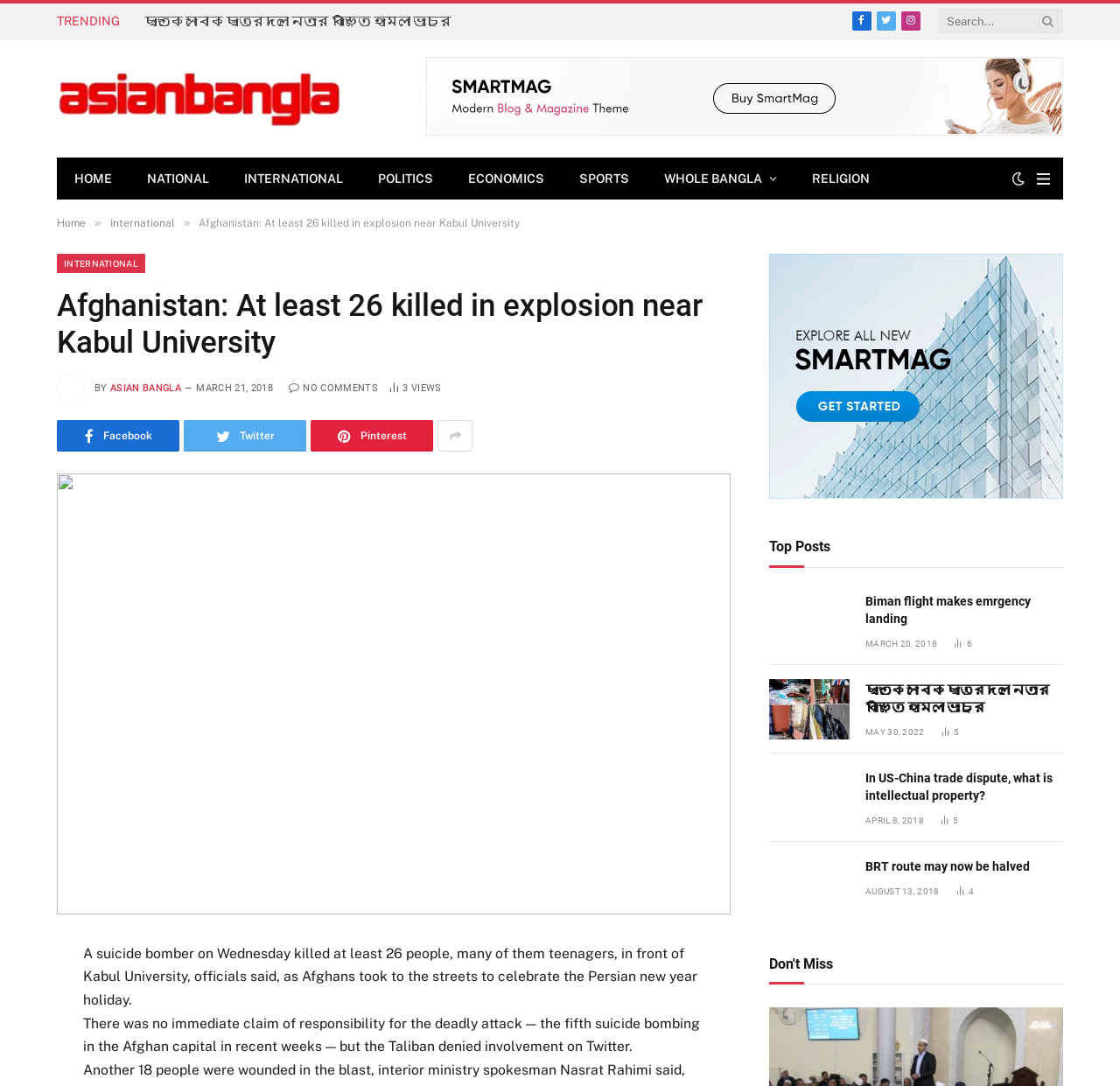Determine the bounding box coordinates of the clickable region to carry out the instruction: "Read the article about Biman flight makes emergency landing".

[0.687, 0.544, 0.759, 0.599]